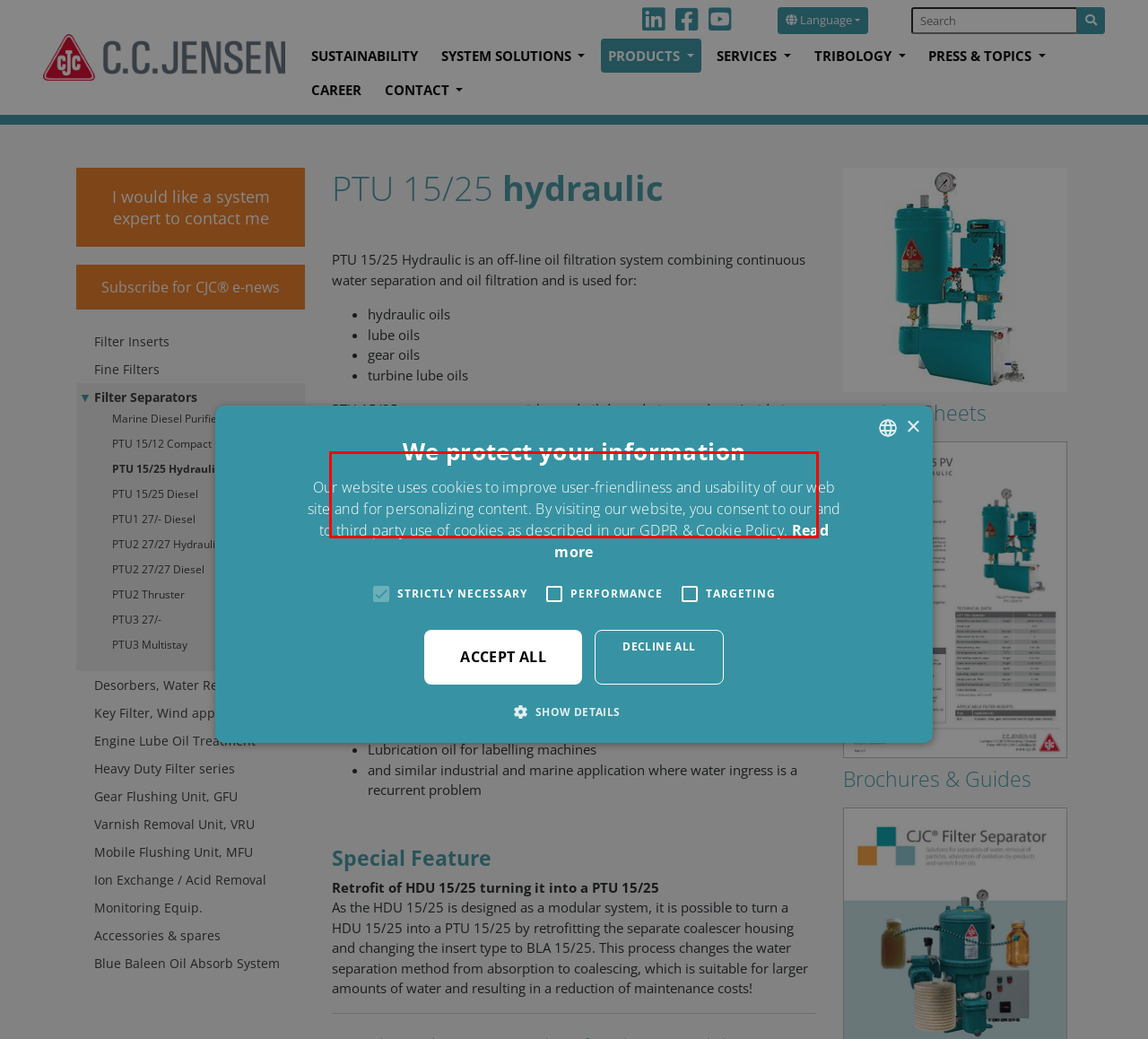Examine the webpage screenshot, find the red bounding box, and extract the text content within this marked area.

PTU 15/25 Filter Separator is equipped with manual water discharge and is available in a range of design configurations including preheaters, drip pans, and control boxes. The pressure drop can be monitored on a pressure gauge on top of the filter.